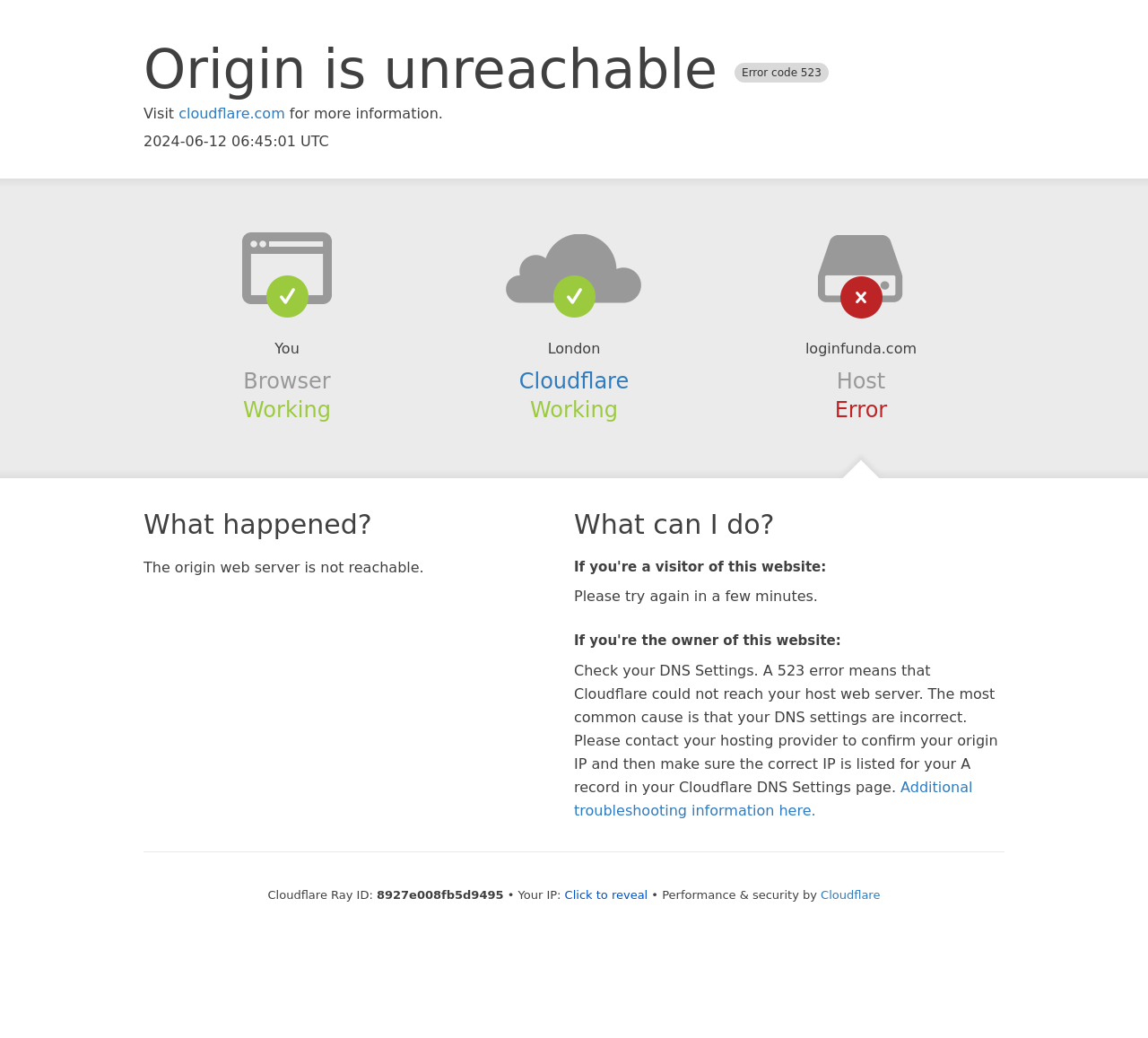Find the main header of the webpage and produce its text content.

Origin is unreachable Error code 523